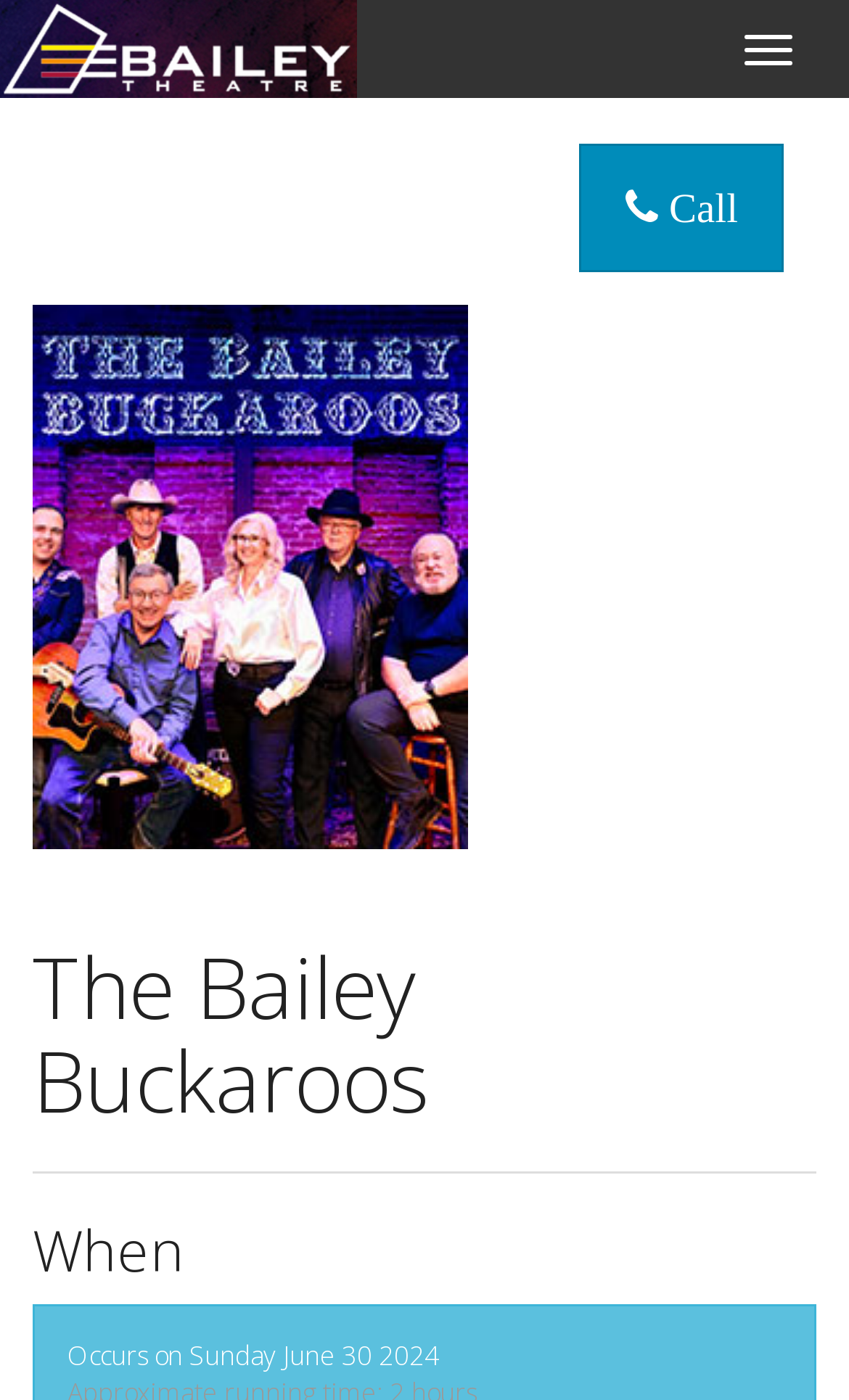When does the event occur?
Refer to the screenshot and respond with a concise word or phrase.

Sunday June 30 2024